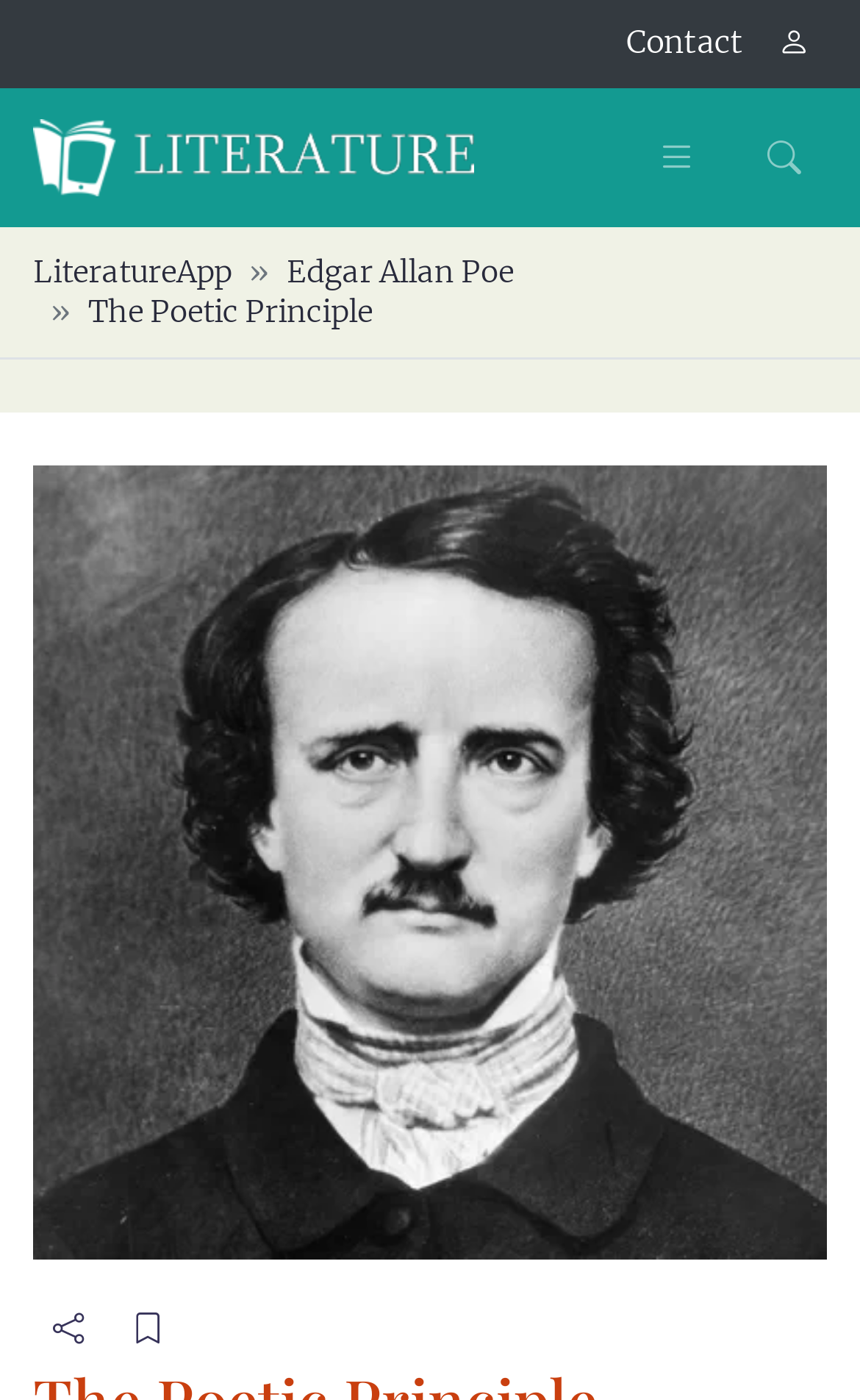Find the bounding box coordinates for the area that must be clicked to perform this action: "toggle navigation menu".

[0.733, 0.091, 0.841, 0.134]